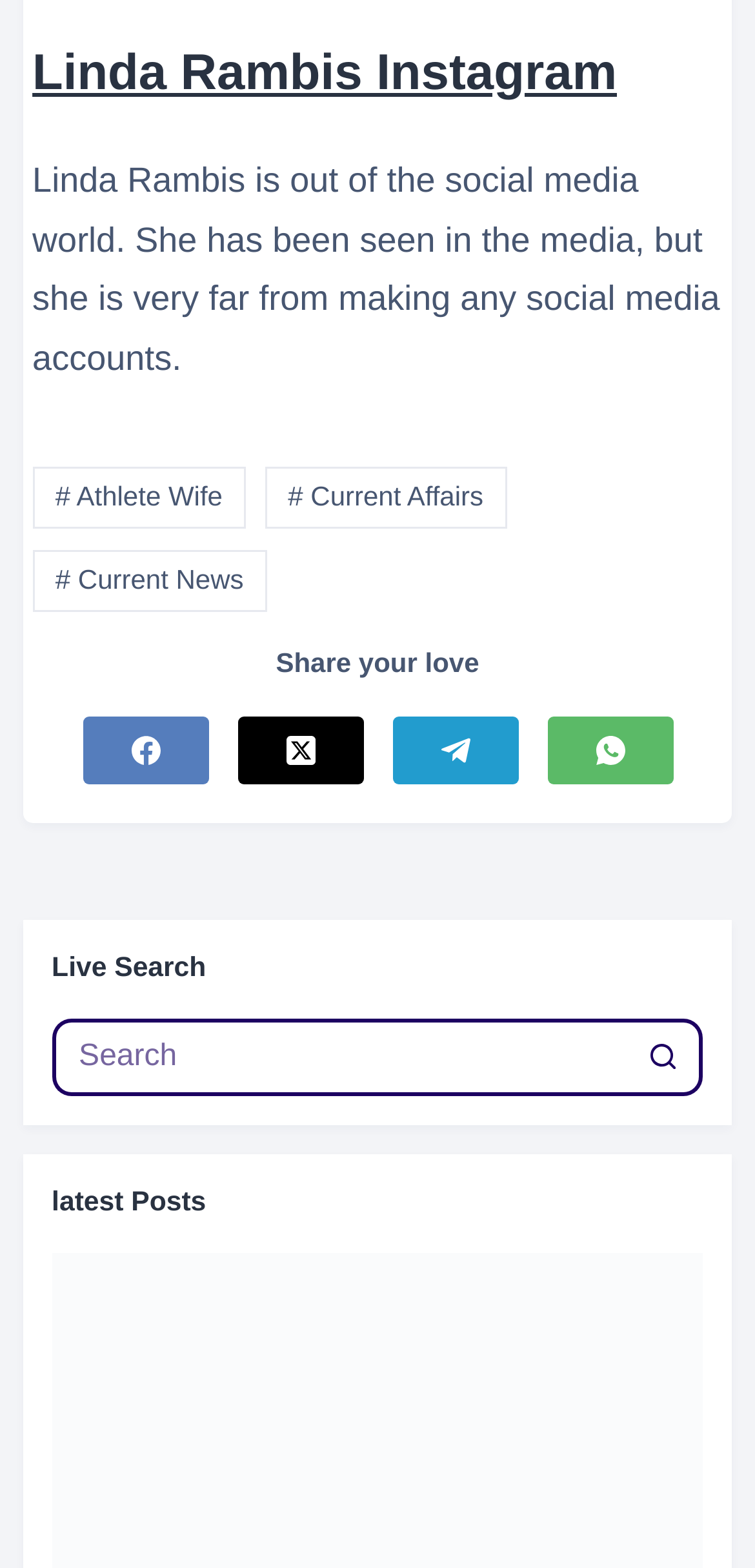Determine the coordinates of the bounding box for the clickable area needed to execute this instruction: "View latest Posts".

[0.068, 0.755, 0.932, 0.781]